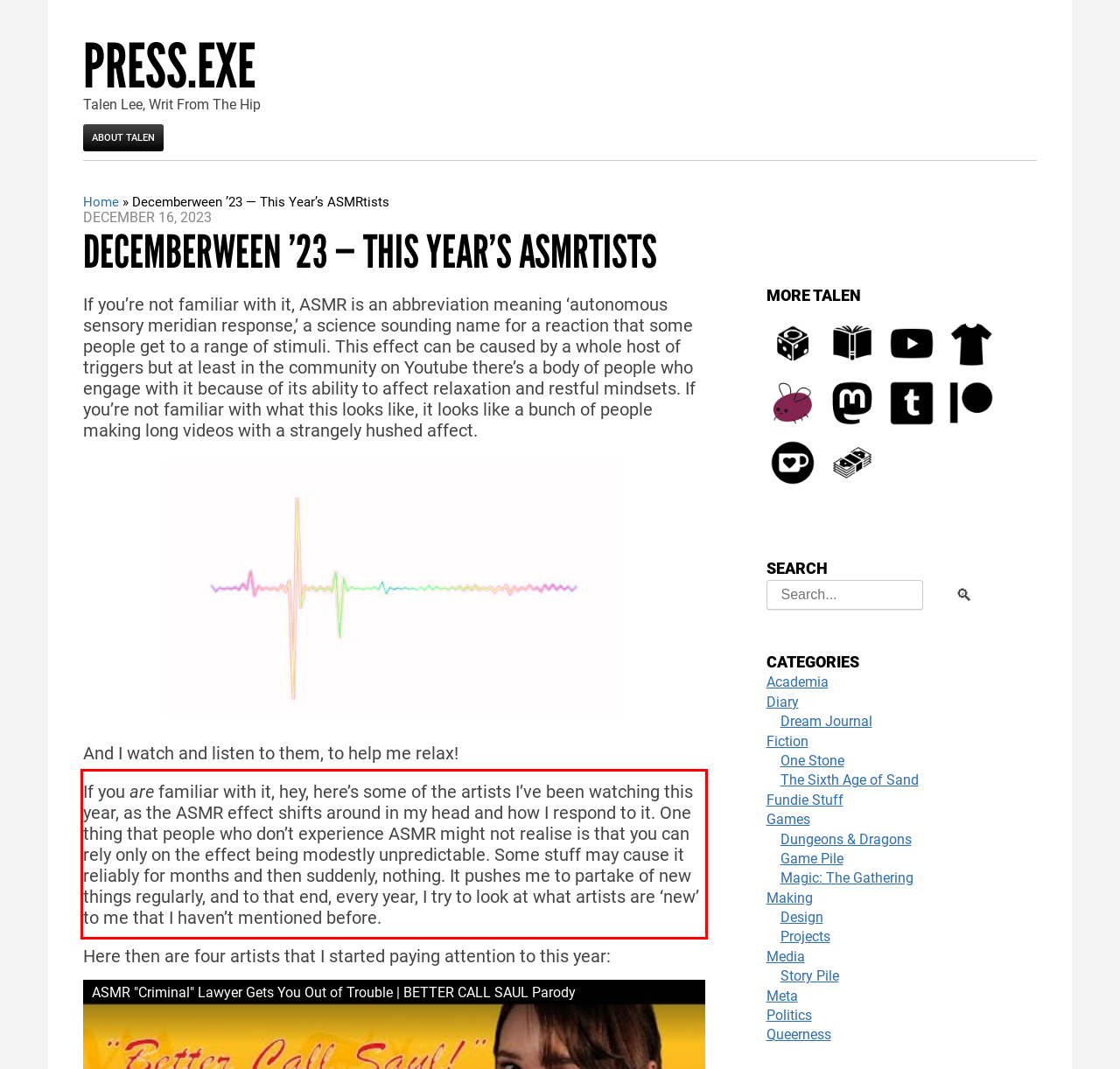Extract and provide the text found inside the red rectangle in the screenshot of the webpage.

If you are familiar with it, hey, here’s some of the artists I’ve been watching this year, as the ASMR effect shifts around in my head and how I respond to it. One thing that people who don’t experience ASMR might not realise is that you can rely only on the effect being modestly unpredictable. Some stuff may cause it reliably for months and then suddenly, nothing. It pushes me to partake of new things regularly, and to that end, every year, I try to look at what artists are ‘new’ to me that I haven’t mentioned before.